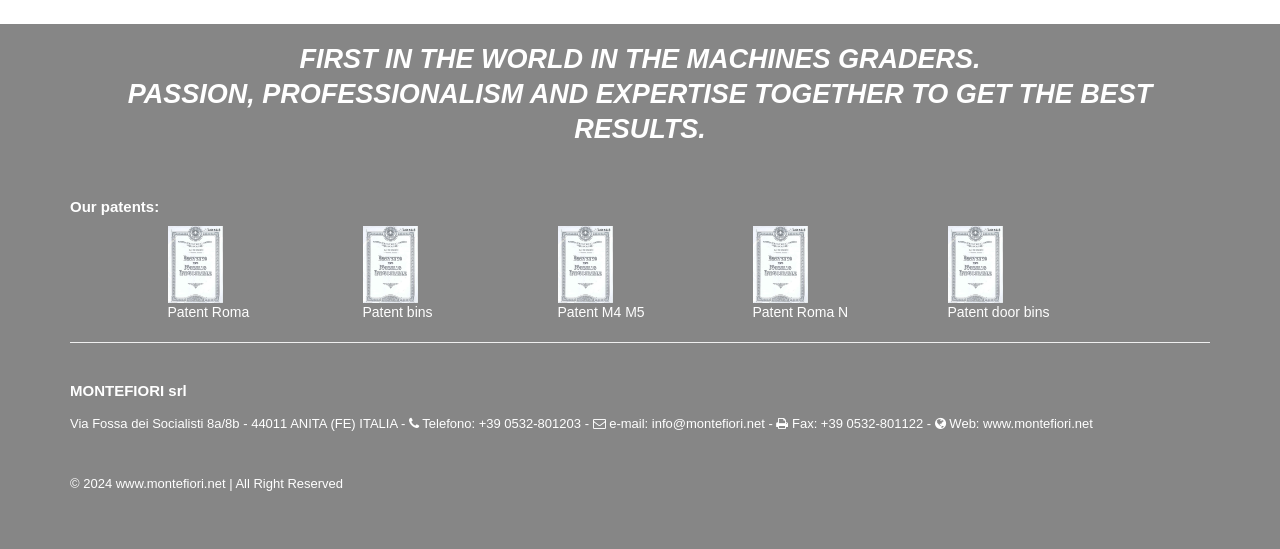Please use the details from the image to answer the following question comprehensively:
What is the website of the company?

The website of the company can be found in the static text element with the text 'Web: www.montefiori.net' located at the bottom of the page, below the contact information.